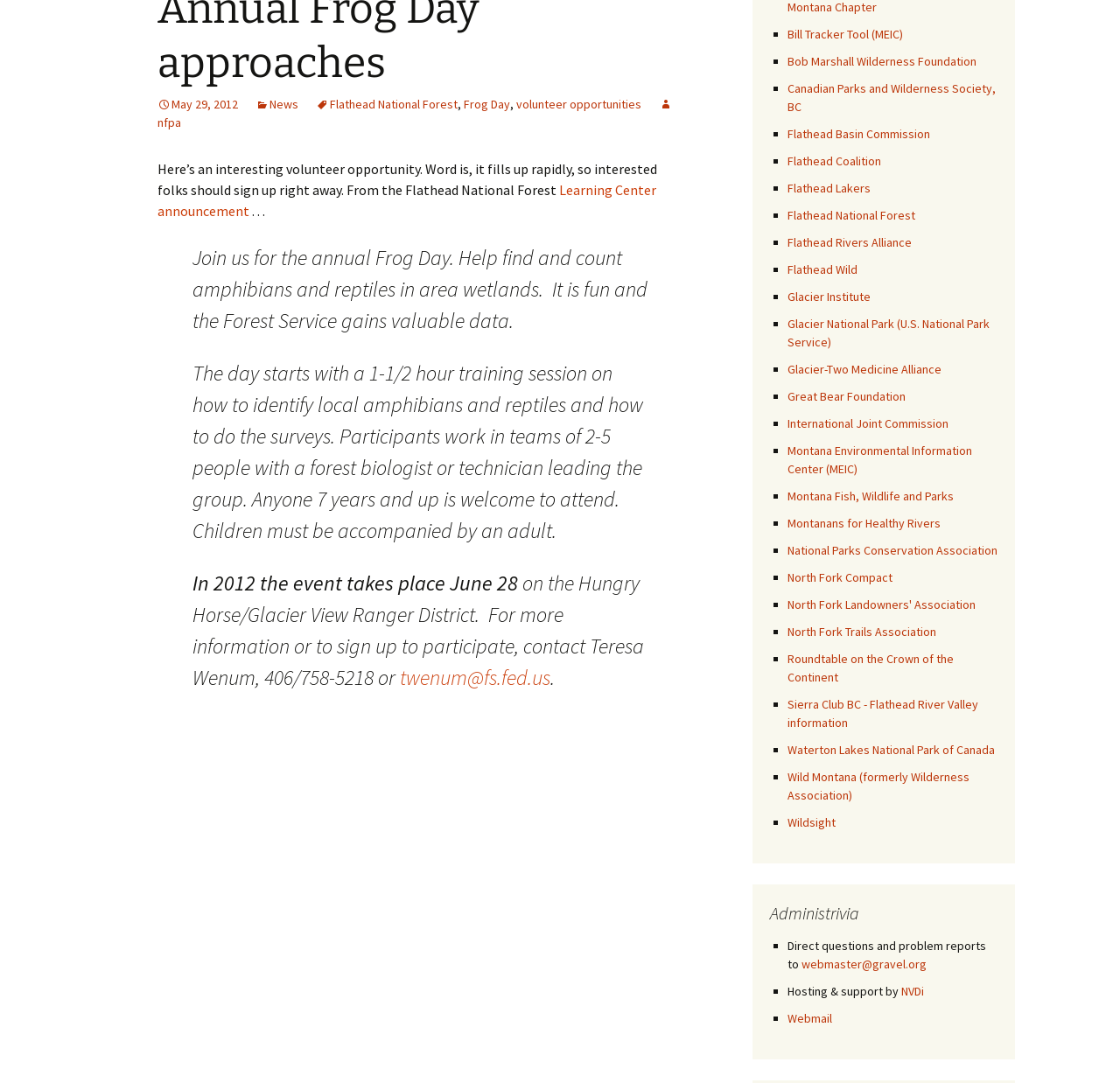Please identify the bounding box coordinates of where to click in order to follow the instruction: "Contact Teresa Wenum for more information".

[0.357, 0.613, 0.491, 0.638]